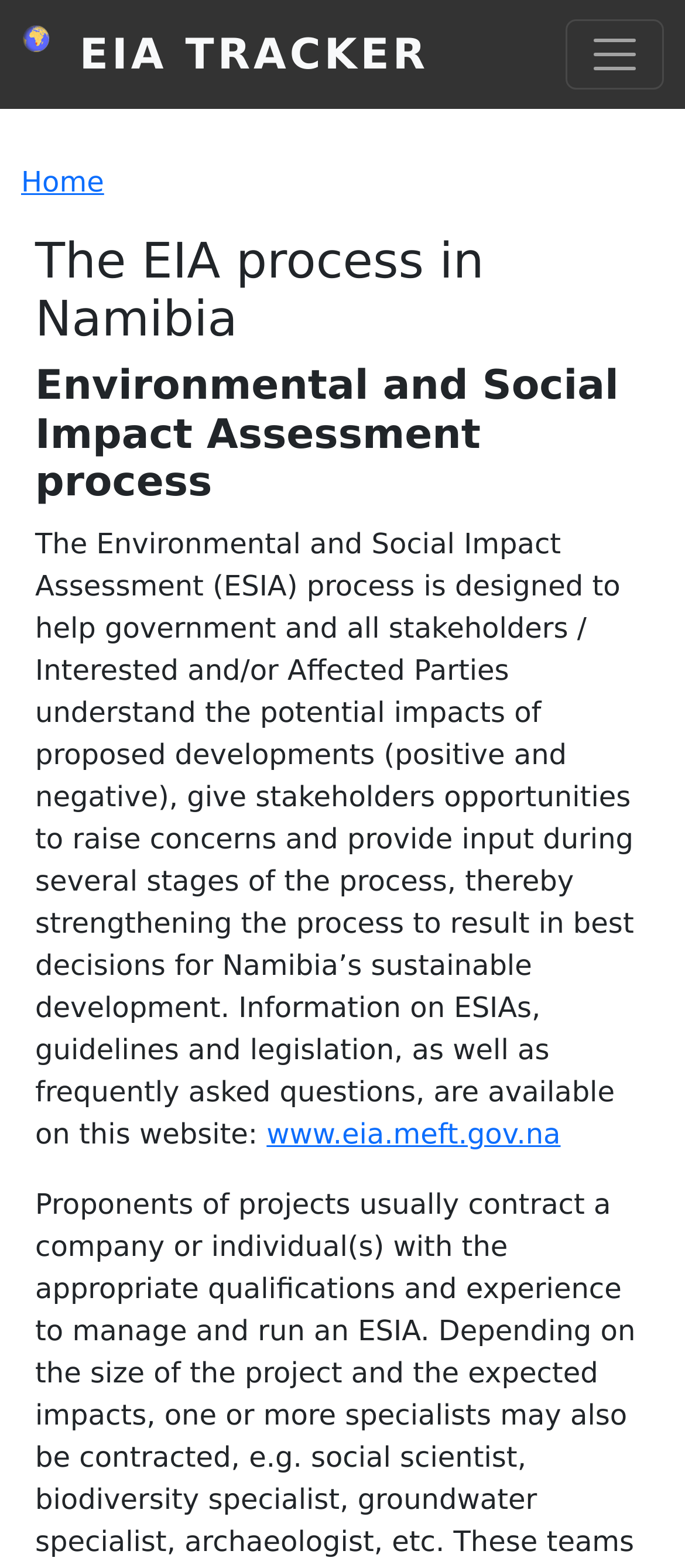Identify and provide the bounding box coordinates of the UI element described: "Home". The coordinates should be formatted as [left, top, right, bottom], with each number being a float between 0 and 1.

[0.031, 0.105, 0.152, 0.127]